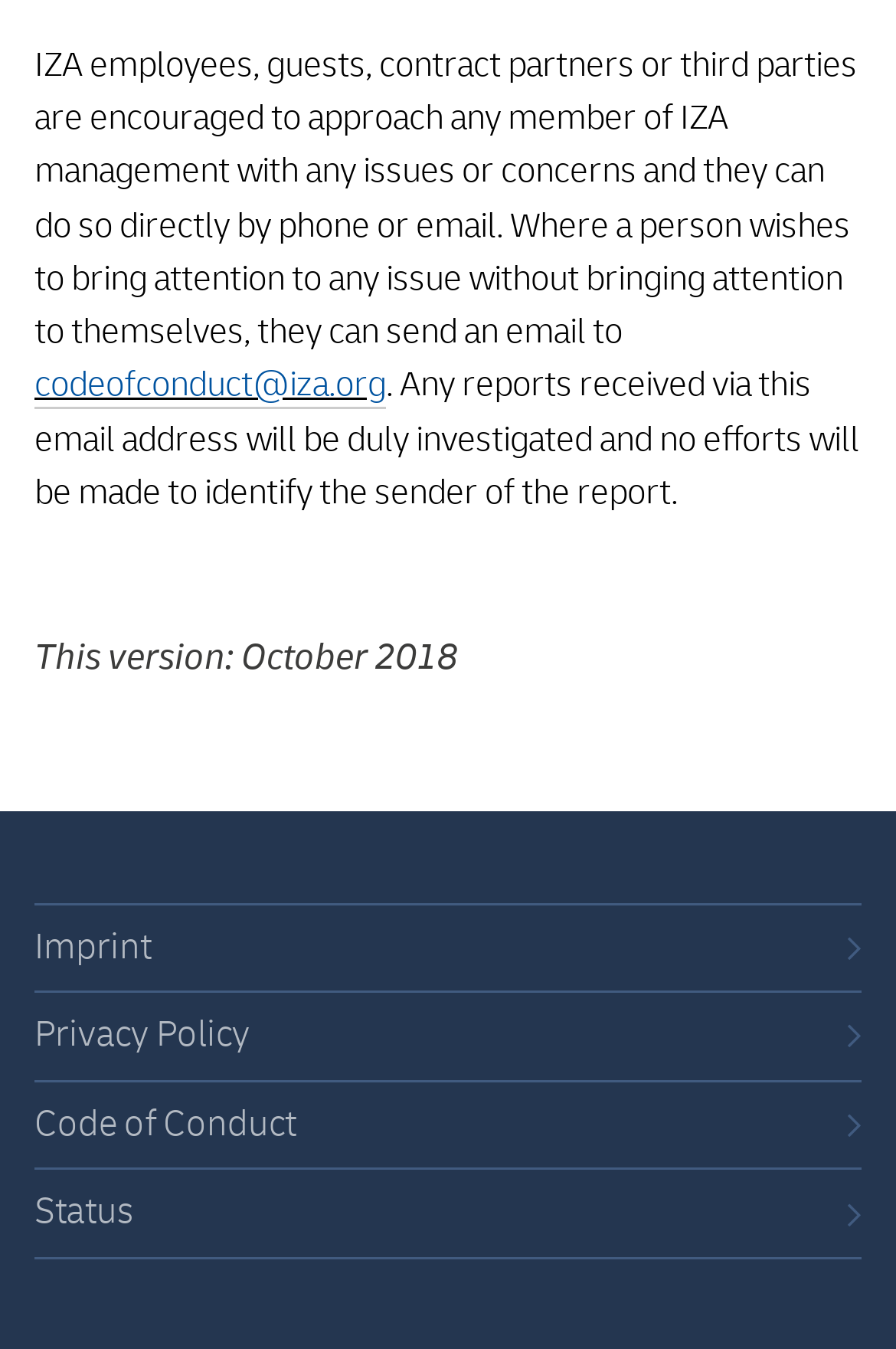Given the description of the UI element: "Privacy Policy", predict the bounding box coordinates in the form of [left, top, right, bottom], with each value being a float between 0 and 1.

[0.038, 0.753, 0.279, 0.783]